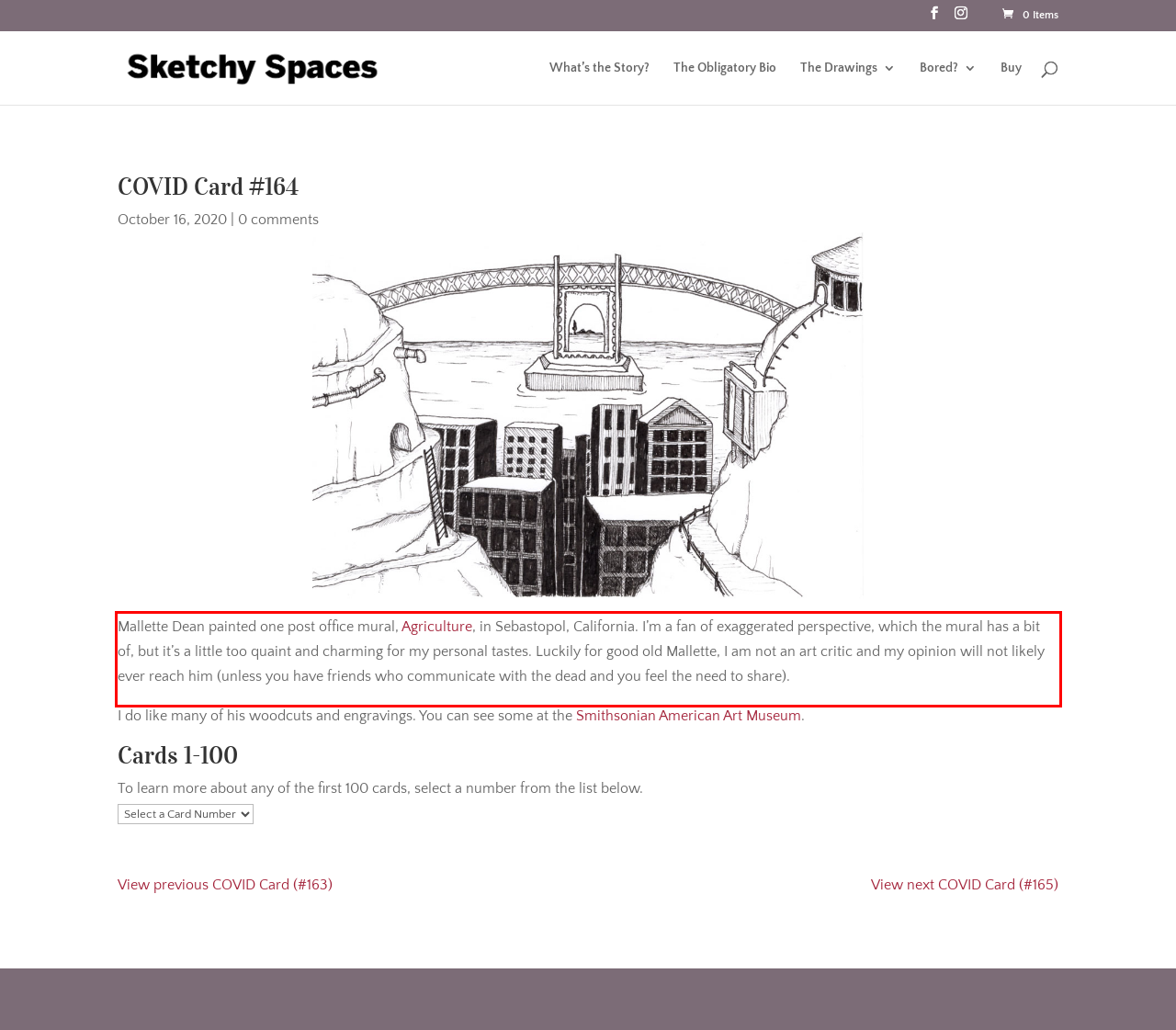Locate the red bounding box in the provided webpage screenshot and use OCR to determine the text content inside it.

Mallette Dean painted one post office mural, Agriculture, in Sebastopol, California. I’m a fan of exaggerated perspective, which the mural has a bit of, but it’s a little too quaint and charming for my personal tastes. Luckily for good old Mallette, I am not an art critic and my opinion will not likely ever reach him (unless you have friends who communicate with the dead and you feel the need to share).